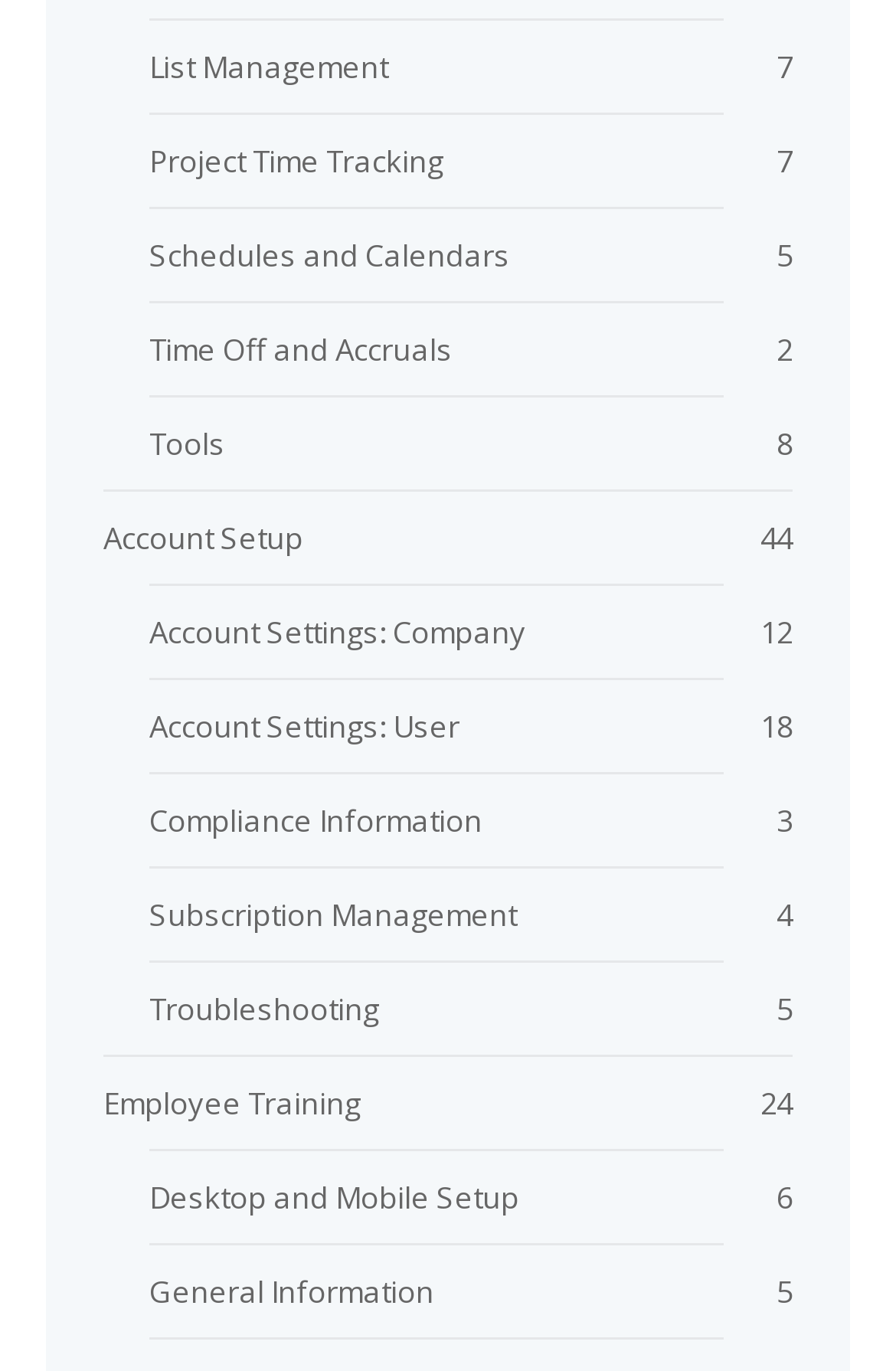Using the provided element description "However, according to ICE", determine the bounding box coordinates of the UI element.

None